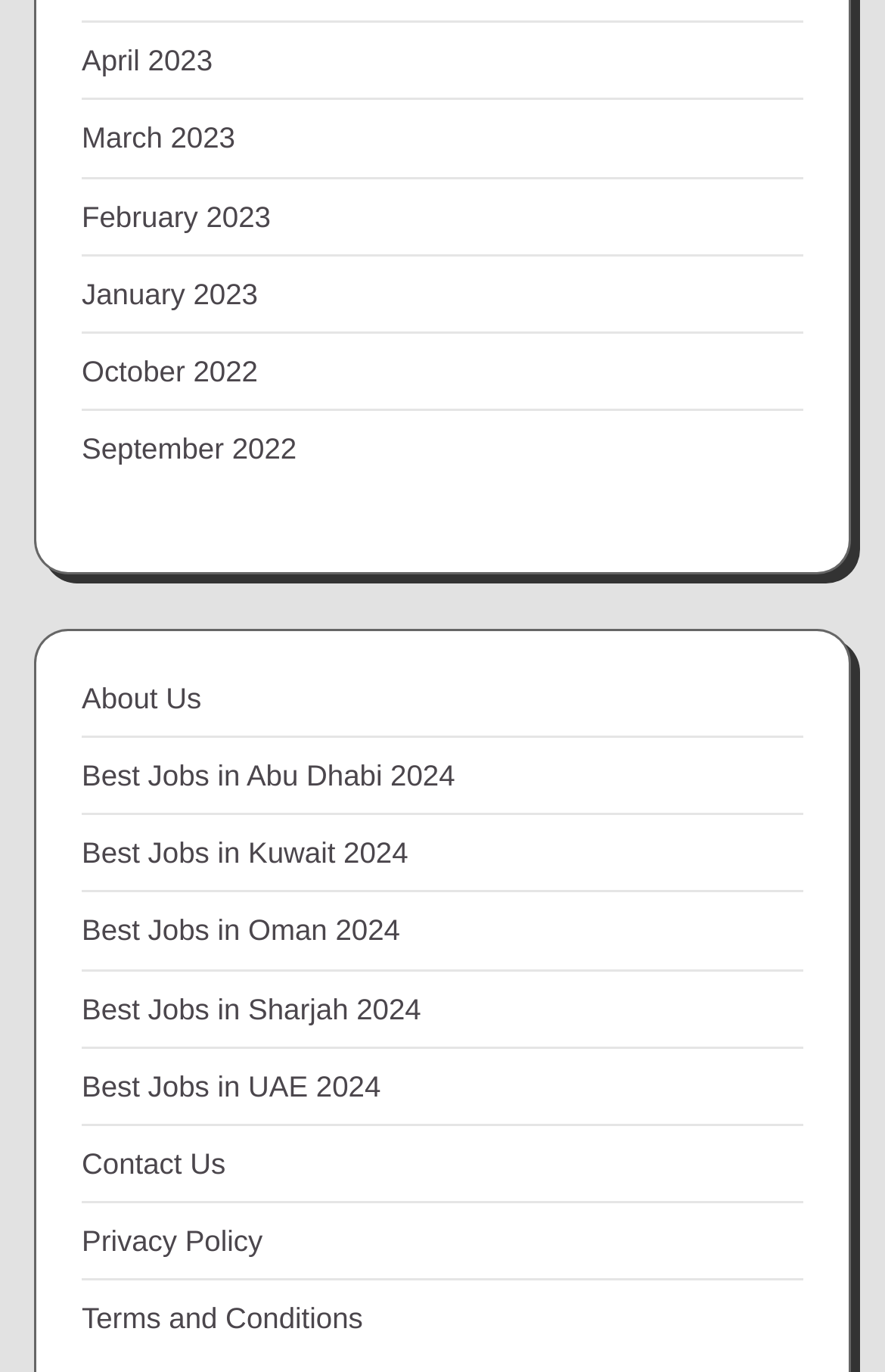Identify the bounding box coordinates of the region that needs to be clicked to carry out this instruction: "Explore best jobs in UAE 2024". Provide these coordinates as four float numbers ranging from 0 to 1, i.e., [left, top, right, bottom].

[0.092, 0.779, 0.43, 0.804]